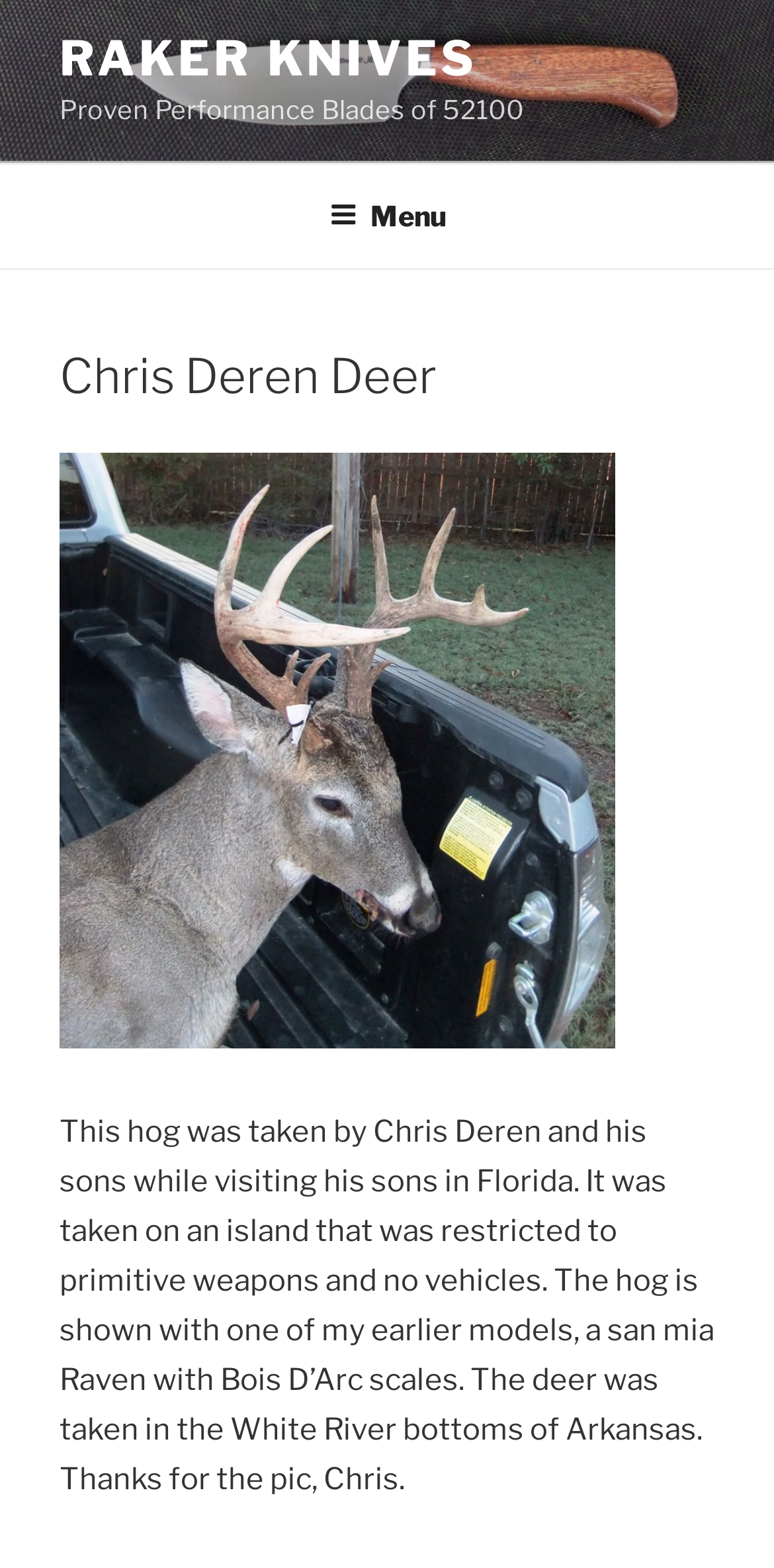Extract the bounding box coordinates for the described element: "Raker Knives". The coordinates should be represented as four float numbers between 0 and 1: [left, top, right, bottom].

[0.077, 0.019, 0.618, 0.056]